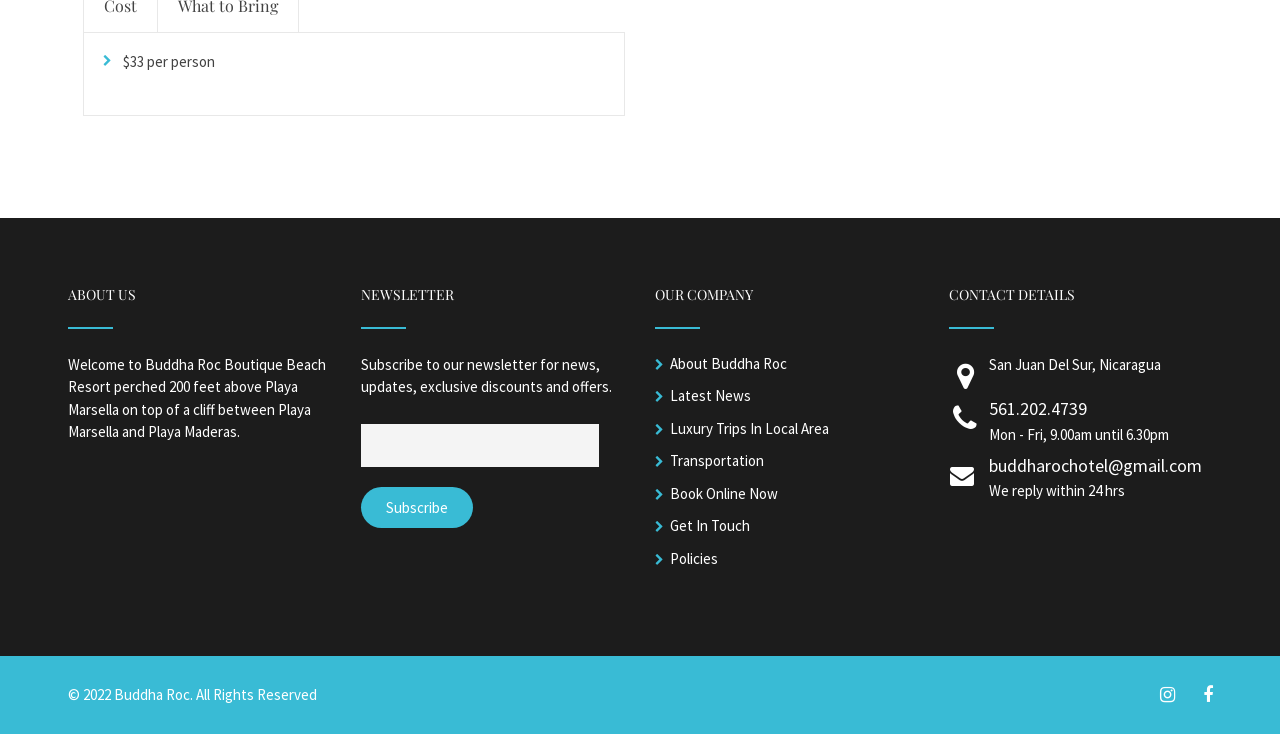How can I subscribe to the newsletter?
Analyze the screenshot and provide a detailed answer to the question.

To subscribe to the newsletter, I can enter my email address in the textbox and click the 'Subscribe' button, which is located below the 'NEWSLETTER' heading.